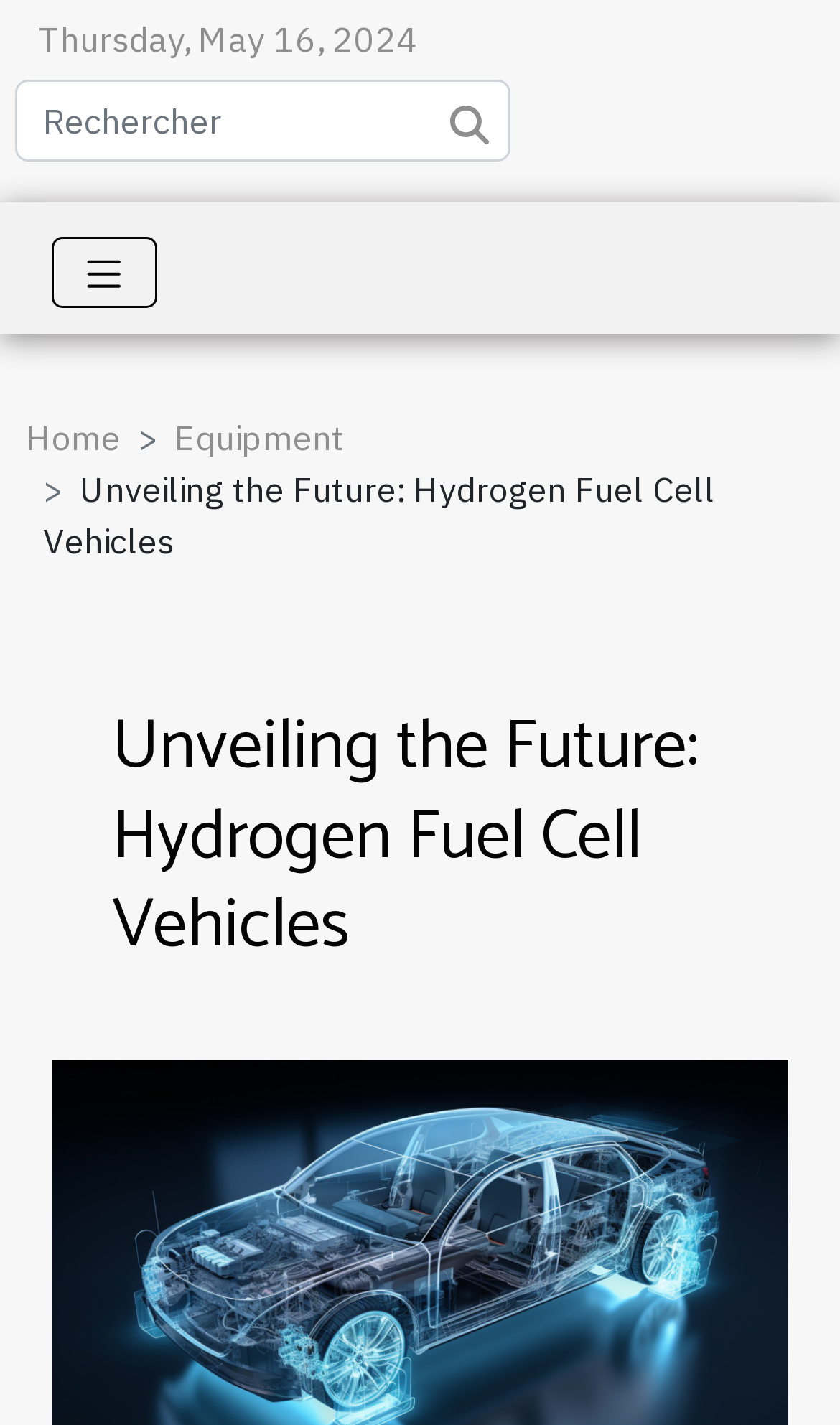Describe all significant elements and features of the webpage.

The webpage is about Hydrogen Fuel Cell Vehicles, as indicated by the title "Unveiling the Future: Hydrogen Fuel Cell Vehicles". At the top-left corner, there is a timestamp "Thursday, May 16, 2024". Next to it, there is a search bar with a searchbox labeled "Rechercher" and a button with an image of a magnifying glass.

Below the search bar, there is a navigation button labeled "Toggle navigation" with an image of three horizontal lines. This button controls the navigation bar content. 

On the top-right corner, there is a navigation section with a breadcrumb trail. It contains two links, "Home" and "Equipment", and a static text with the same title as the webpage. 

The main content of the webpage starts with a heading "Unveiling the Future: Hydrogen Fuel Cell Vehicles", which is centered at the top of the page.